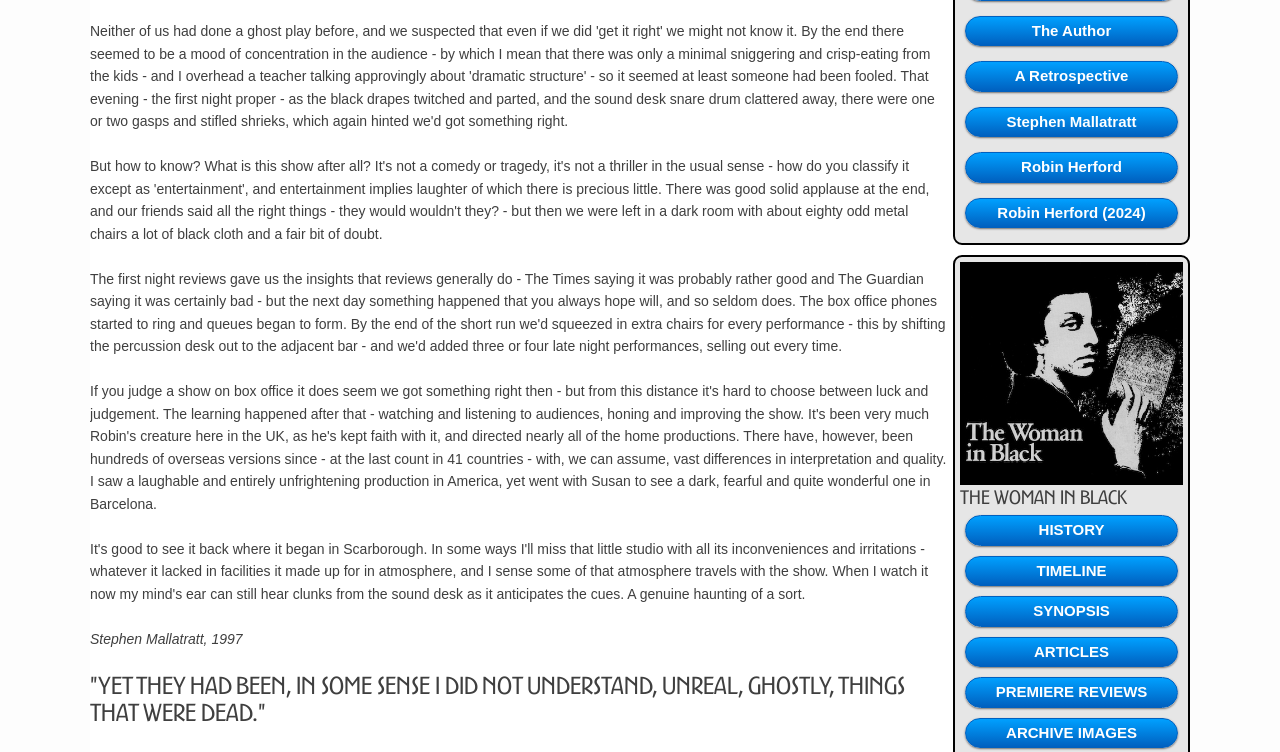Mark the bounding box of the element that matches the following description: "Robin Herford (2024)".

[0.754, 0.263, 0.92, 0.304]